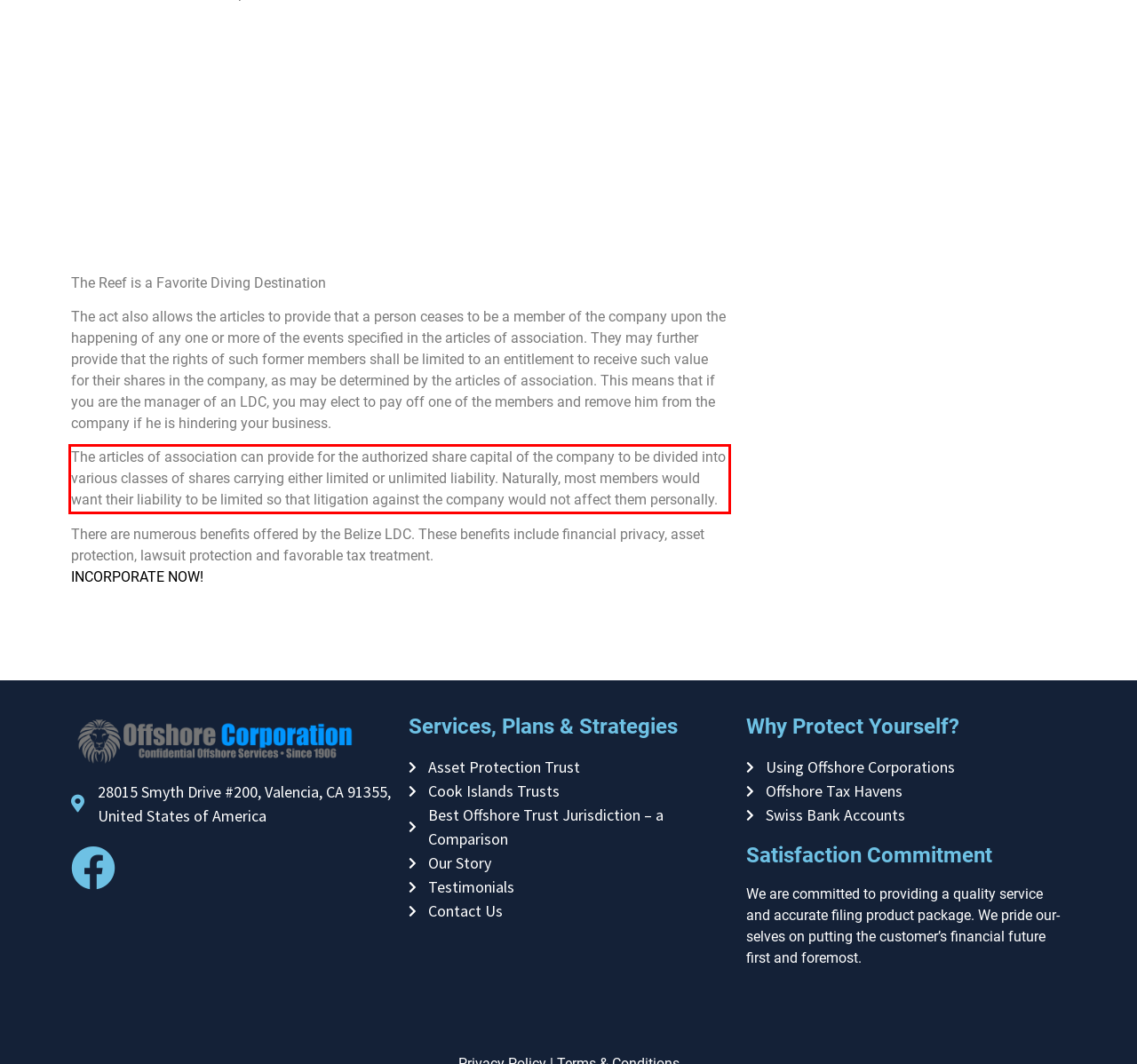The screenshot provided shows a webpage with a red bounding box. Apply OCR to the text within this red bounding box and provide the extracted content.

The articles of association can provide for the authorized share capital of the company to be divided into various classes of shares carrying either limited or unlimited liability. Naturally, most members would want their liability to be limited so that litigation against the company would not affect them personally.